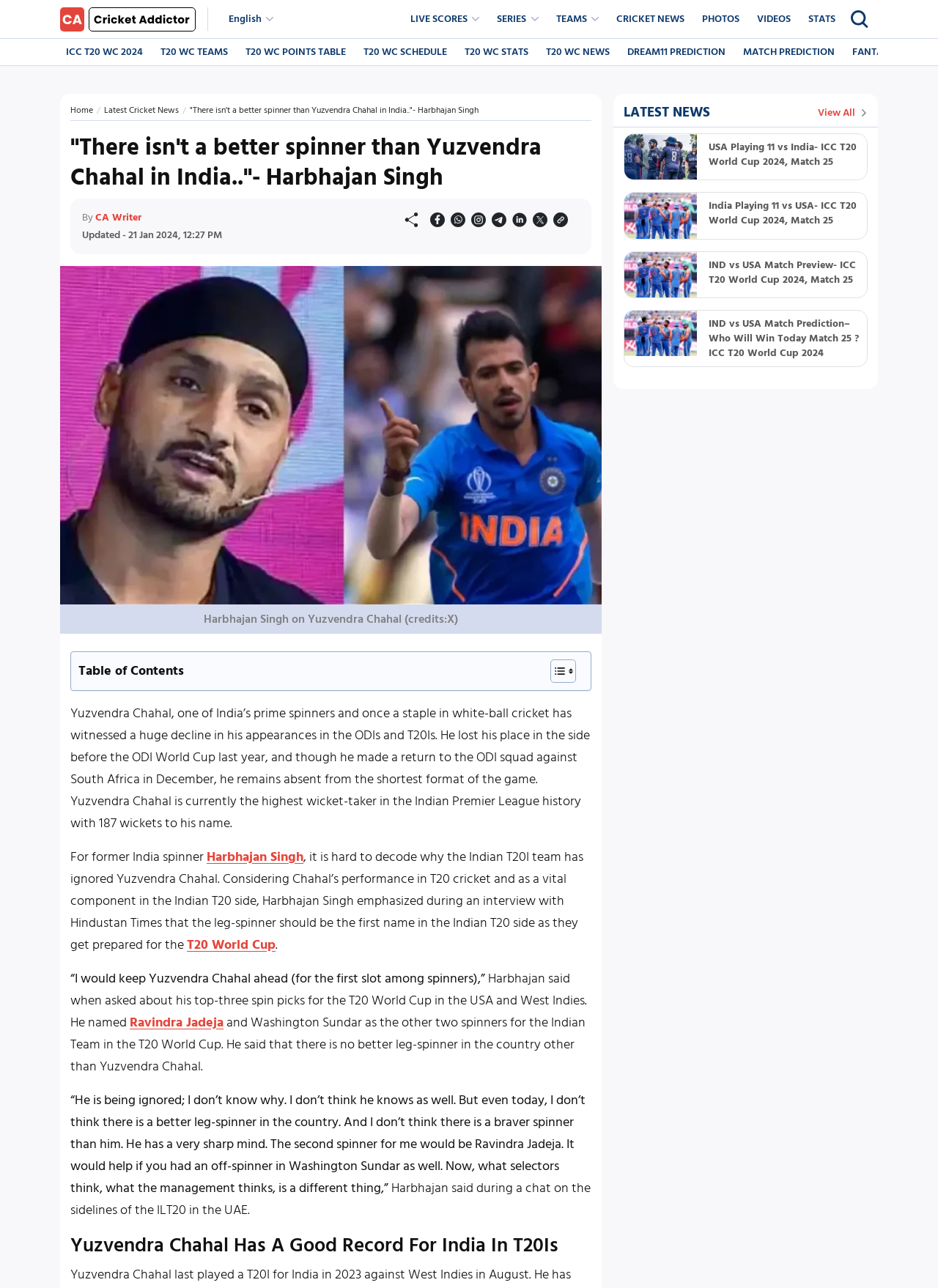Locate the bounding box coordinates of the element's region that should be clicked to carry out the following instruction: "Check the 'T20 WC SCHEDULE'". The coordinates need to be four float numbers between 0 and 1, i.e., [left, top, right, bottom].

[0.381, 0.035, 0.483, 0.046]